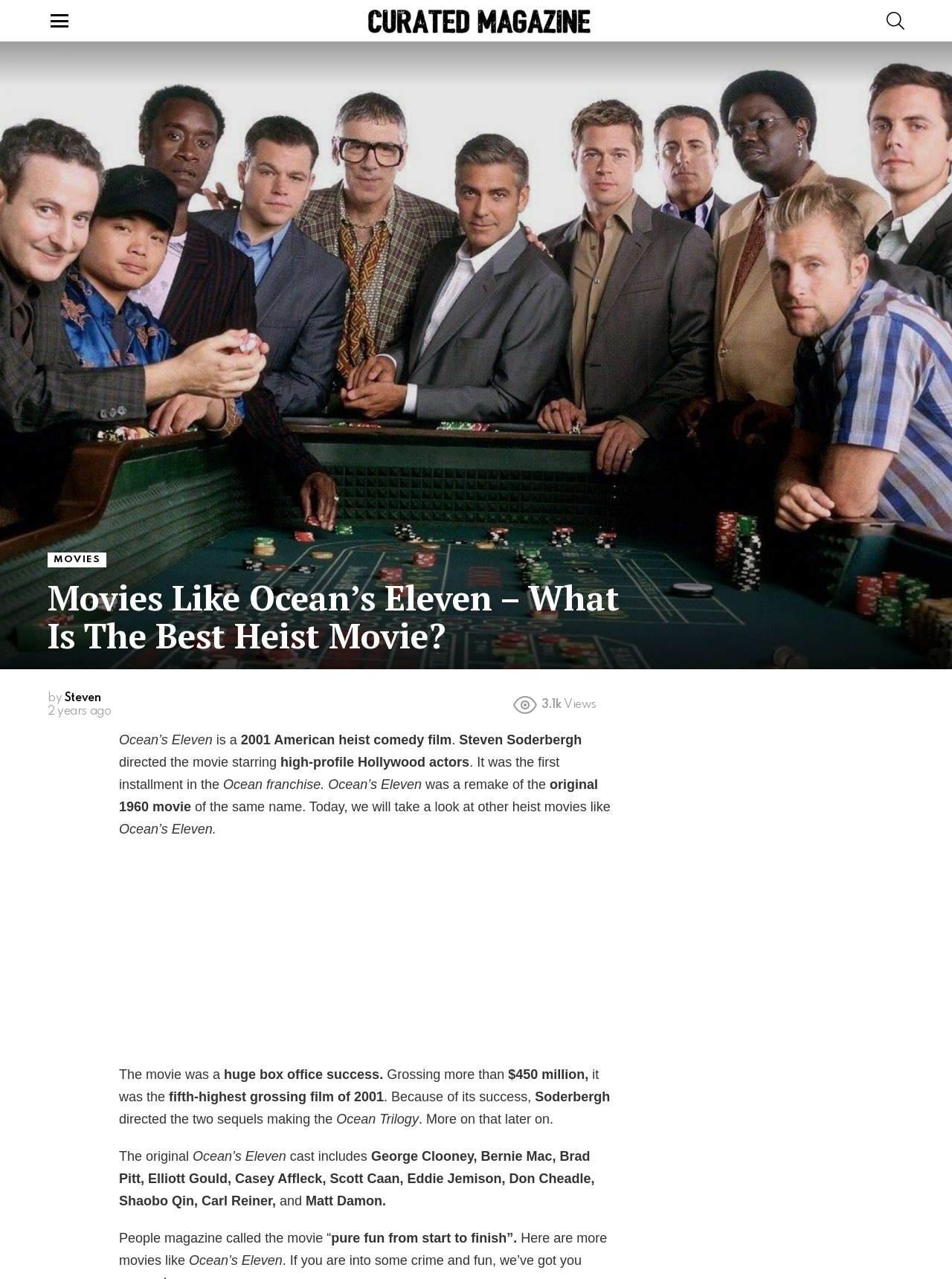Locate and extract the headline of this webpage.

Movies Like Ocean’s Eleven – What Is The Best Heist Movie?